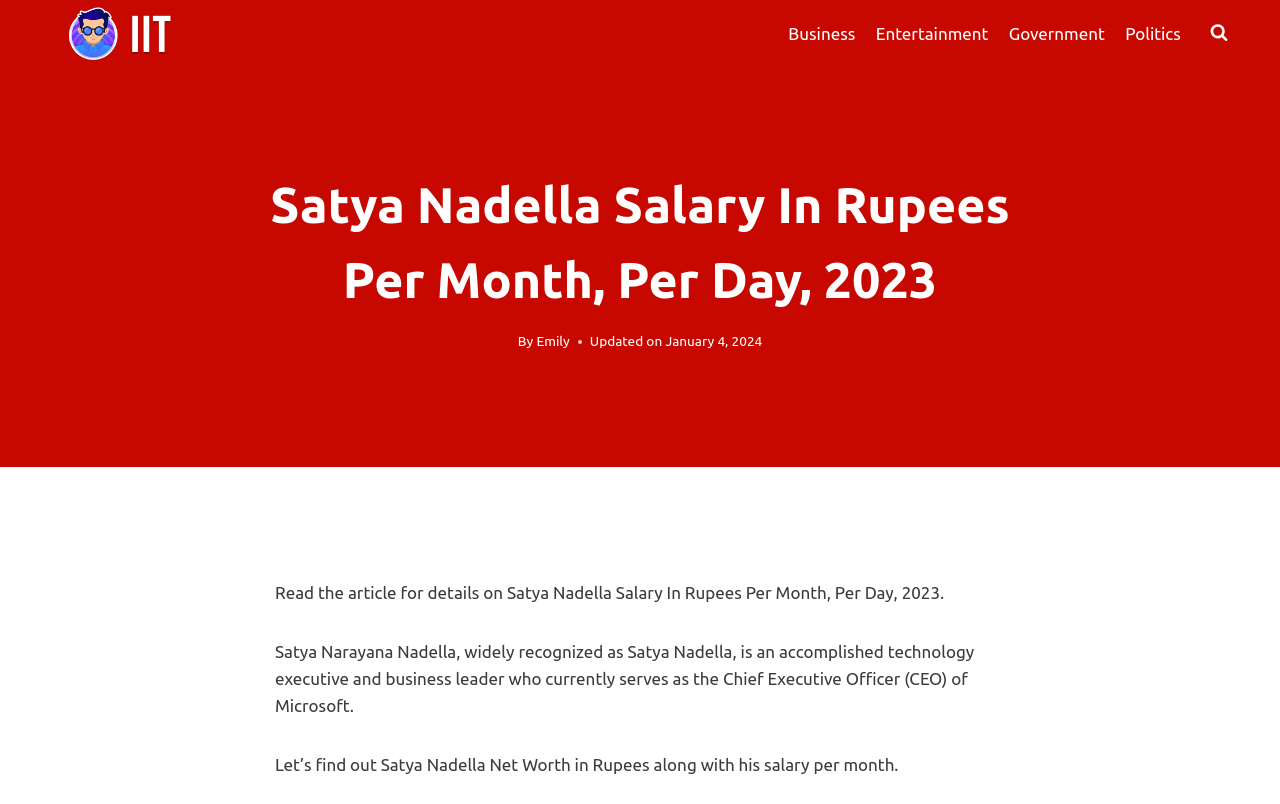Can you locate the main headline on this webpage and provide its text content?

Satya Nadella Salary In Rupees Per Month, Per Day, 2023